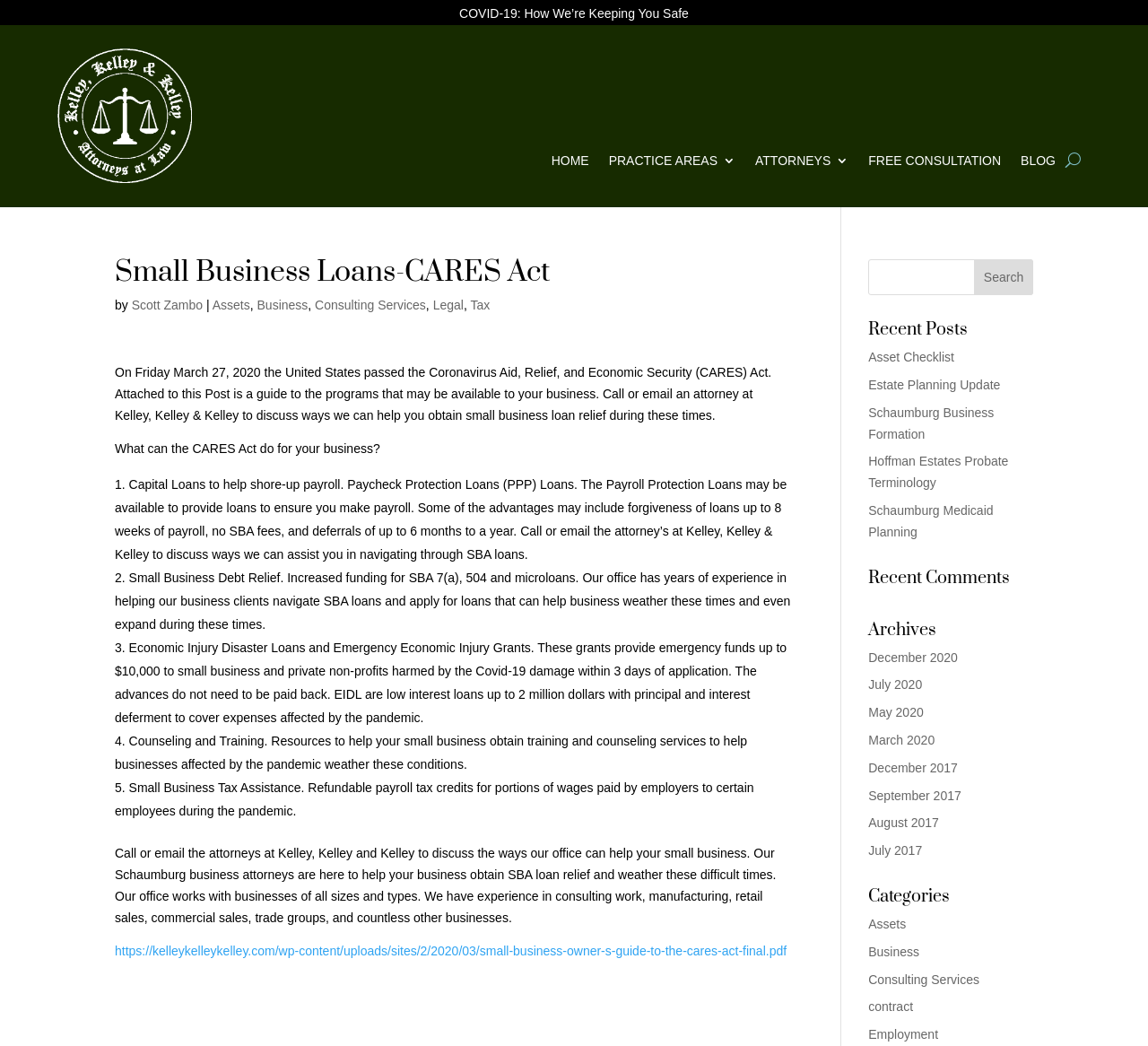Explain the webpage in detail.

This webpage is about Small Business Loans and the CARES Act, specifically providing information on how the law can help businesses during the COVID-19 pandemic. At the top of the page, there is a navigation menu with links to "HOME", "PRACTICE AREAS 3", "ATTORNEYS 3", "FREE CONSULTATION", "BLOG", and a search bar. 

Below the navigation menu, there is an article with a heading "Small Business Loans-CARES Act" and a subheading "by Scott Zambo | Assets, Business, Consulting Services, Legal, Tax". The article explains the Coronavirus Aid, Relief, and Economic Security (CARES) Act, which was passed on March 27, 2020, and provides a guide to the programs that may be available to businesses. 

The article is divided into sections, each describing a different aspect of the CARES Act. The first section explains what the CARES Act can do for businesses, followed by a list of five points, each describing a different type of relief available, including Capital Loans, Small Business Debt Relief, Economic Injury Disaster Loans, Counseling and Training, and Small Business Tax Assistance. 

Below the article, there are sections for "Recent Posts", "Recent Comments", and "Archives", each containing links to other articles or blog posts. There is also a section for "Categories", which lists various topics related to business and law, such as Assets, Business, Consulting Services, and Employment.